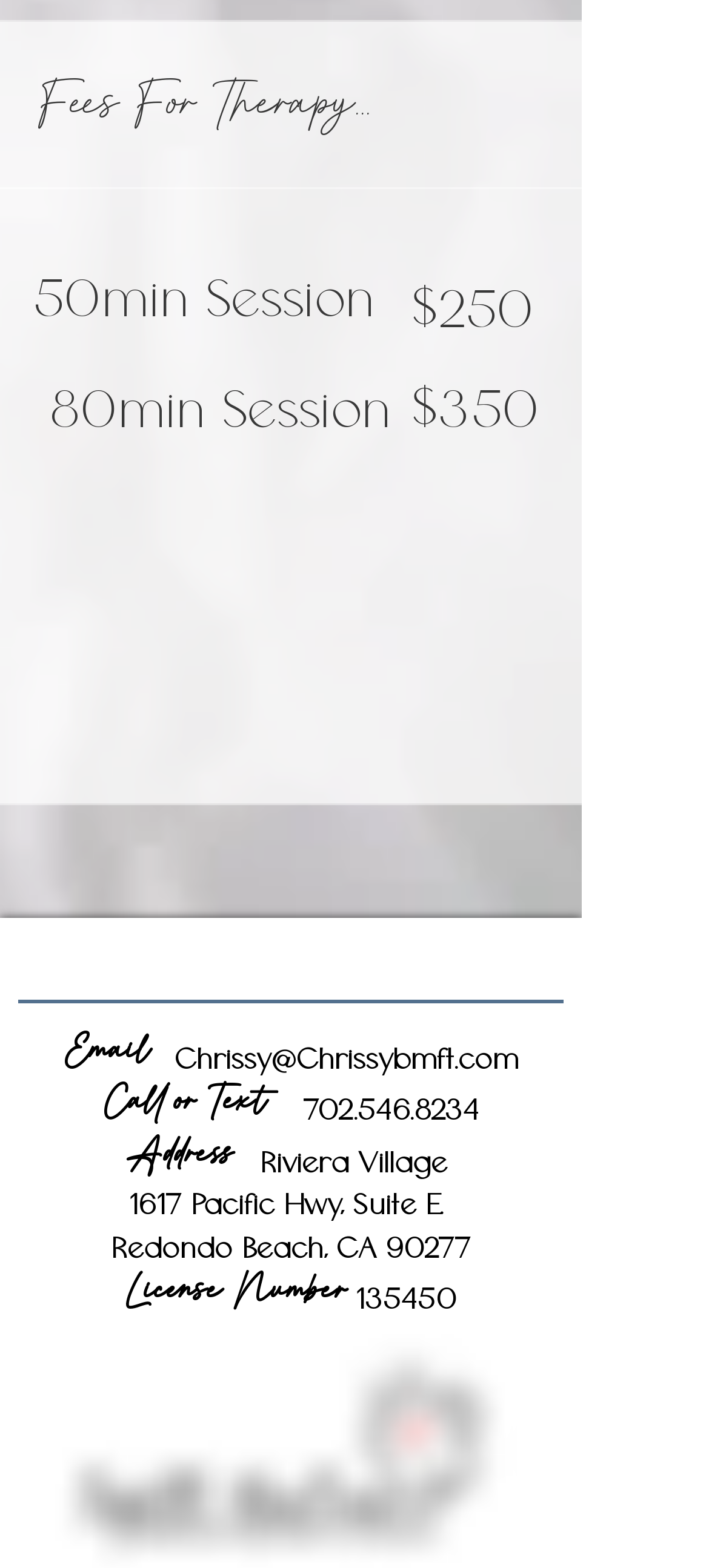What is the address of the therapist's office?
Examine the screenshot and reply with a single word or phrase.

1617 Pacific Hwy, Suite E, Redondo Beach, CA 90277